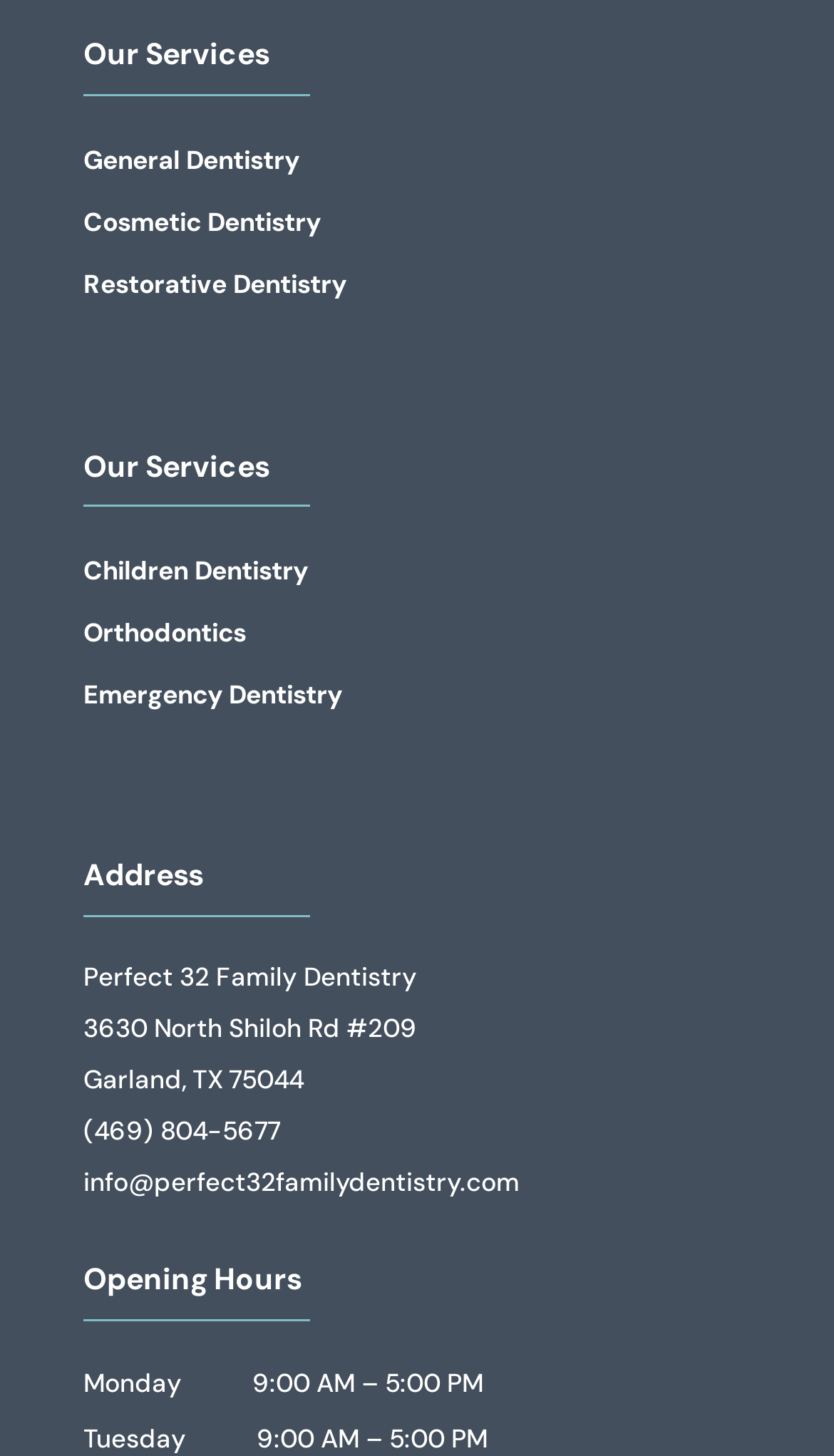Provide the bounding box for the UI element matching this description: "Orthodontics".

[0.1, 0.42, 0.295, 0.443]